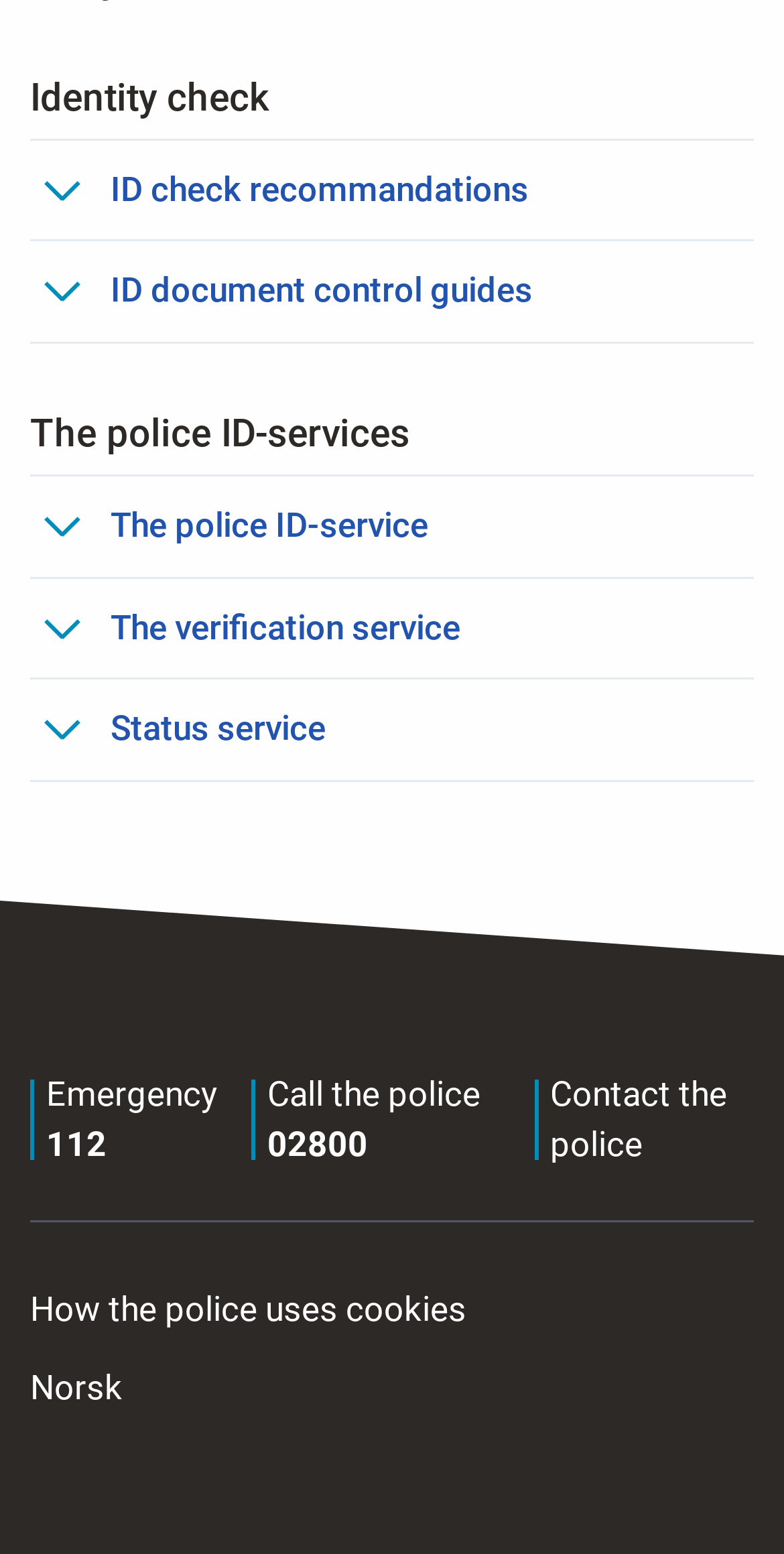Find the bounding box coordinates of the element you need to click on to perform this action: 'Contact the police'. The coordinates should be represented by four float values between 0 and 1, in the format [left, top, right, bottom].

[0.681, 0.688, 0.962, 0.754]